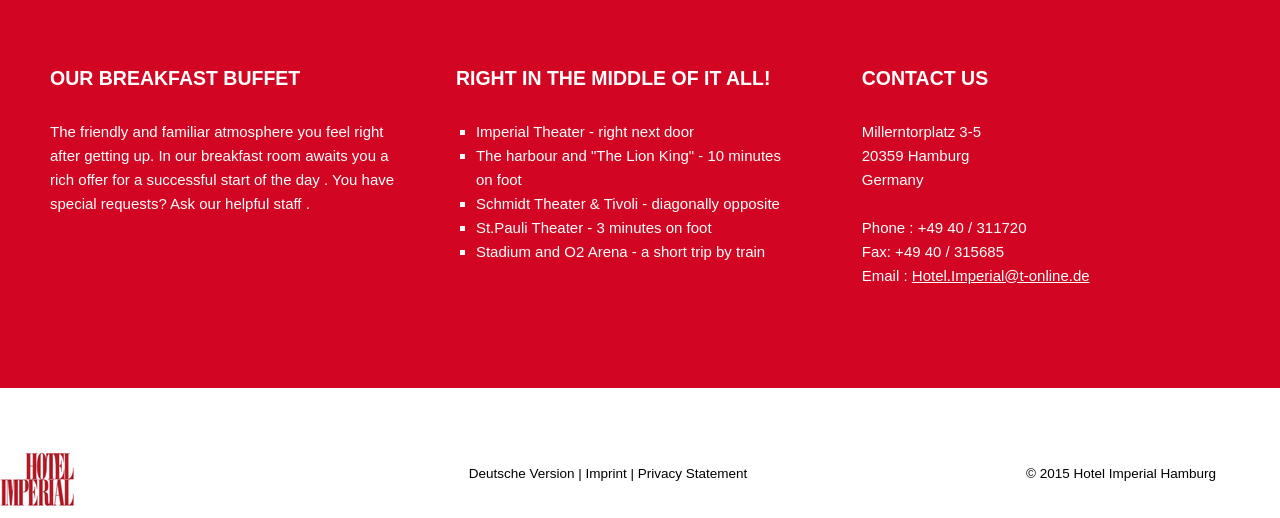What is the phone number of the hotel?
Provide a one-word or short-phrase answer based on the image.

+49 40 / 311720